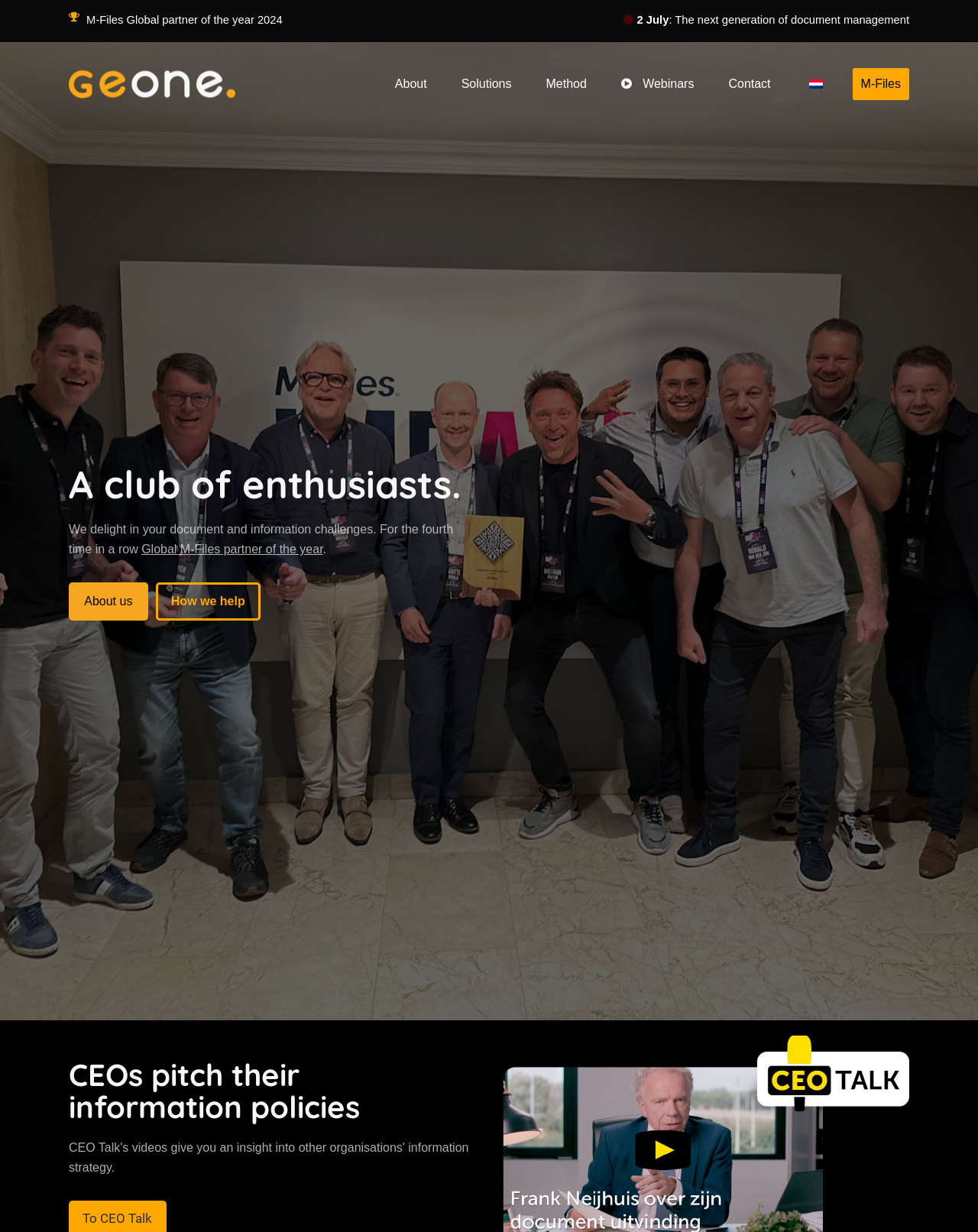Identify the bounding box of the HTML element described here: "About us". Provide the coordinates as four float numbers between 0 and 1: [left, top, right, bottom].

[0.07, 0.473, 0.151, 0.504]